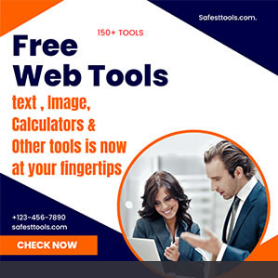What is the call-to-action phrase?
Based on the screenshot, answer the question with a single word or phrase.

CHECK NOW